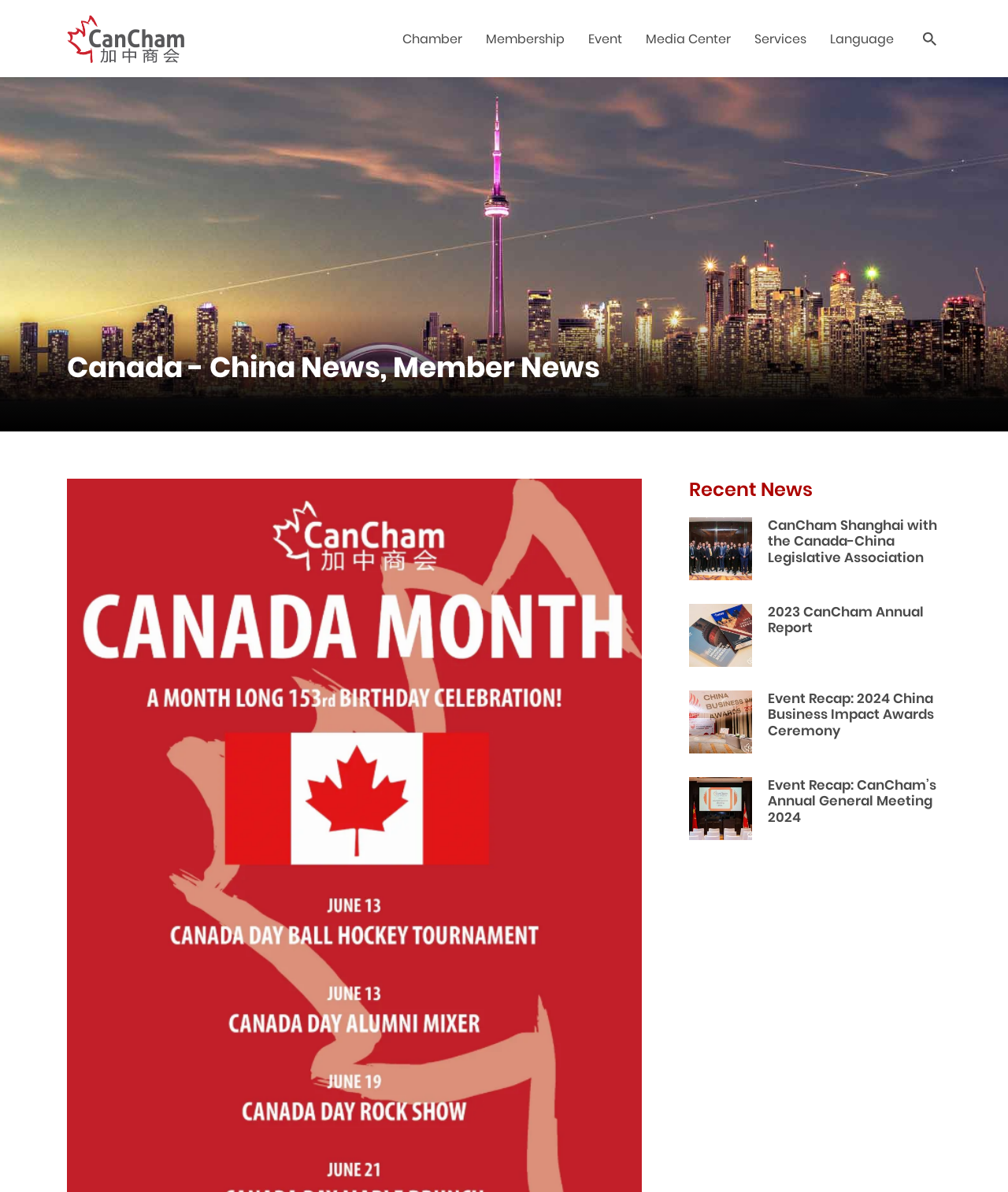Can you look at the image and give a comprehensive answer to the question:
How many links are present in the top navigation bar?

The top navigation bar has seven links: 'Chamber', 'Membership', 'Event', 'Media Center', 'Services', 'Language', and 'Cancham'. These links are present in the top section of the webpage and are evenly spaced.